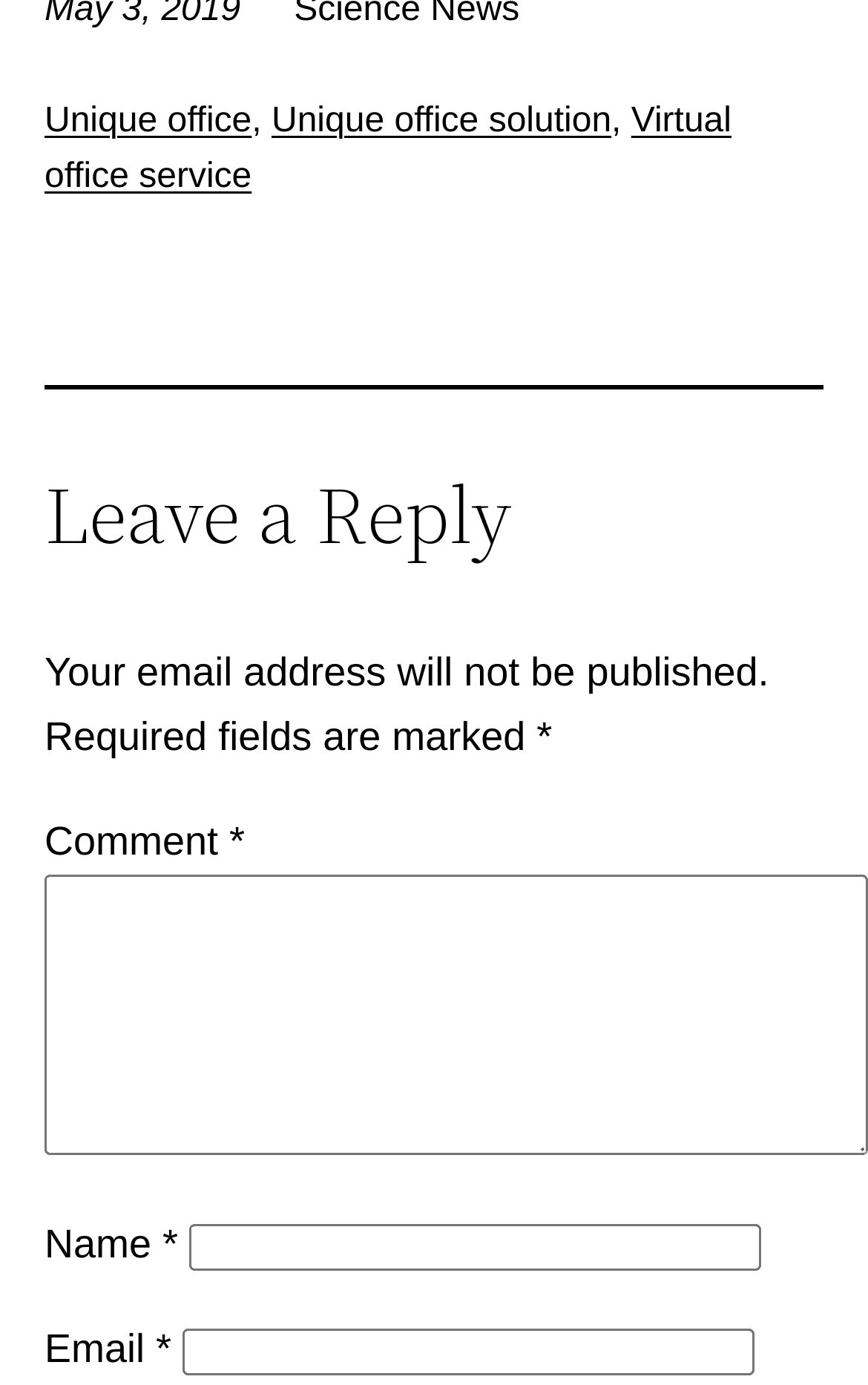Please provide a one-word or phrase answer to the question: 
What is the email field described by?

Email notes